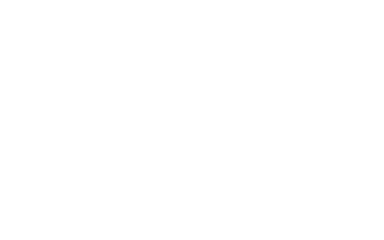Provide an in-depth description of all elements within the image.

The image depicts a young couple seated on a cozy couch, engaging in a discussion with a professional, who is reviewing some paperwork. This scene conveys a sense of collaboration and trust, likely in the context of legal or financial guidance. The individuals appear focused and engaged, highlighting the importance of communication in such meetings. This visual is often associated with discussions about legal matters, estate planning, or other significant life decisions that require professional insight.